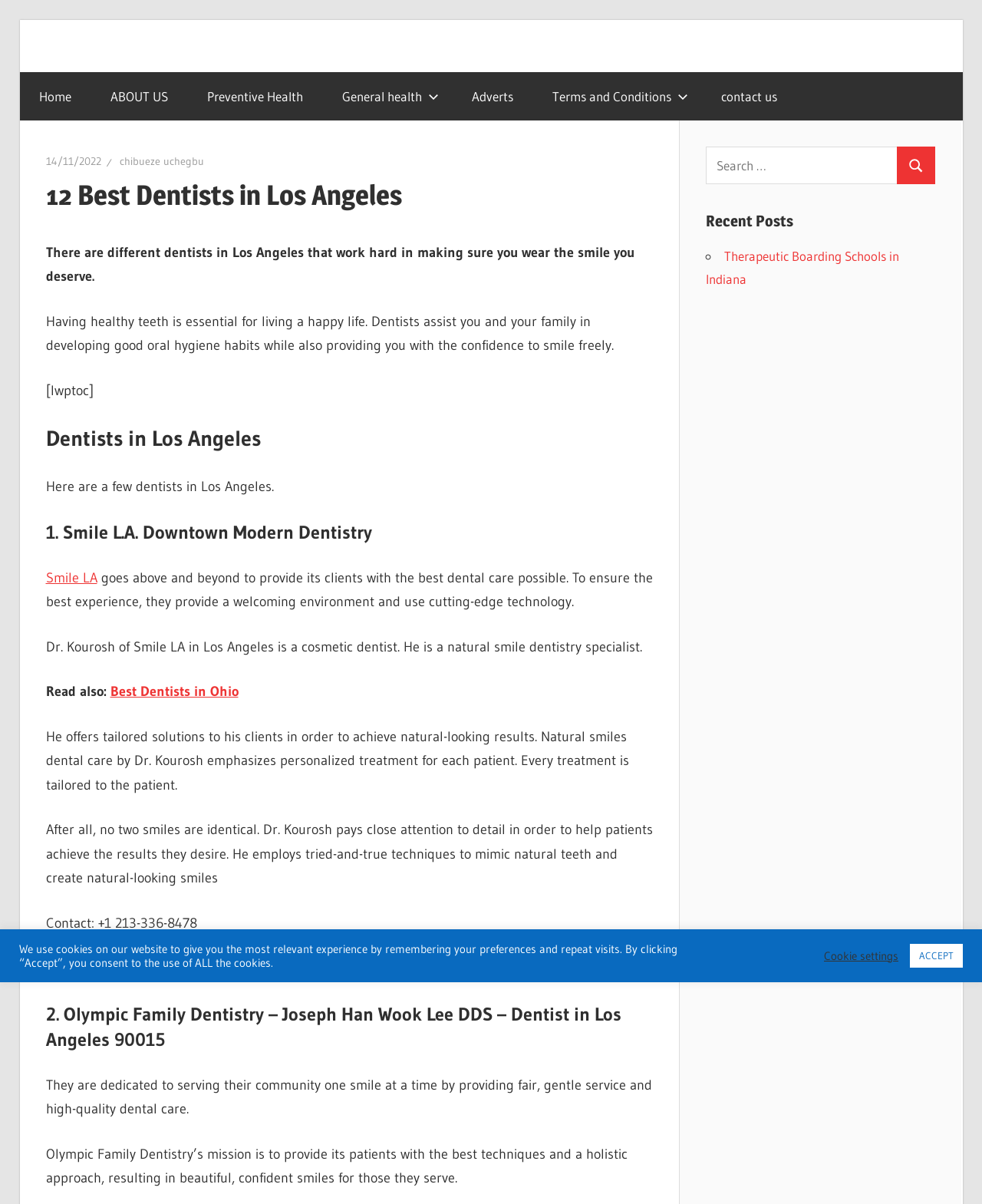Locate the bounding box coordinates of the element that should be clicked to execute the following instruction: "Contact Smile LA".

[0.046, 0.76, 0.2, 0.774]